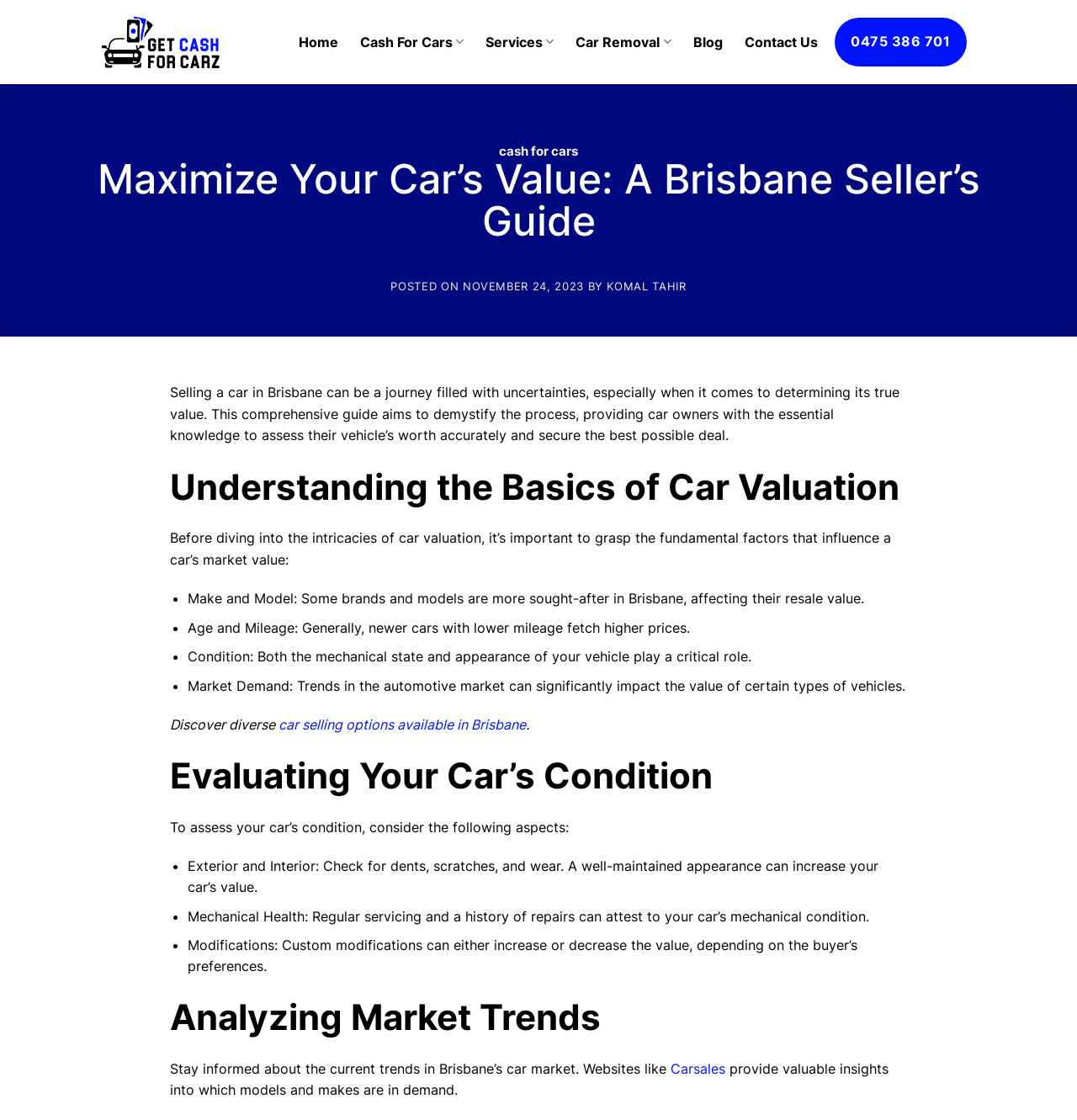Please identify the coordinates of the bounding box that should be clicked to fulfill this instruction: "Click on 'Get Cash for Carz'".

[0.09, 0.0, 0.254, 0.075]